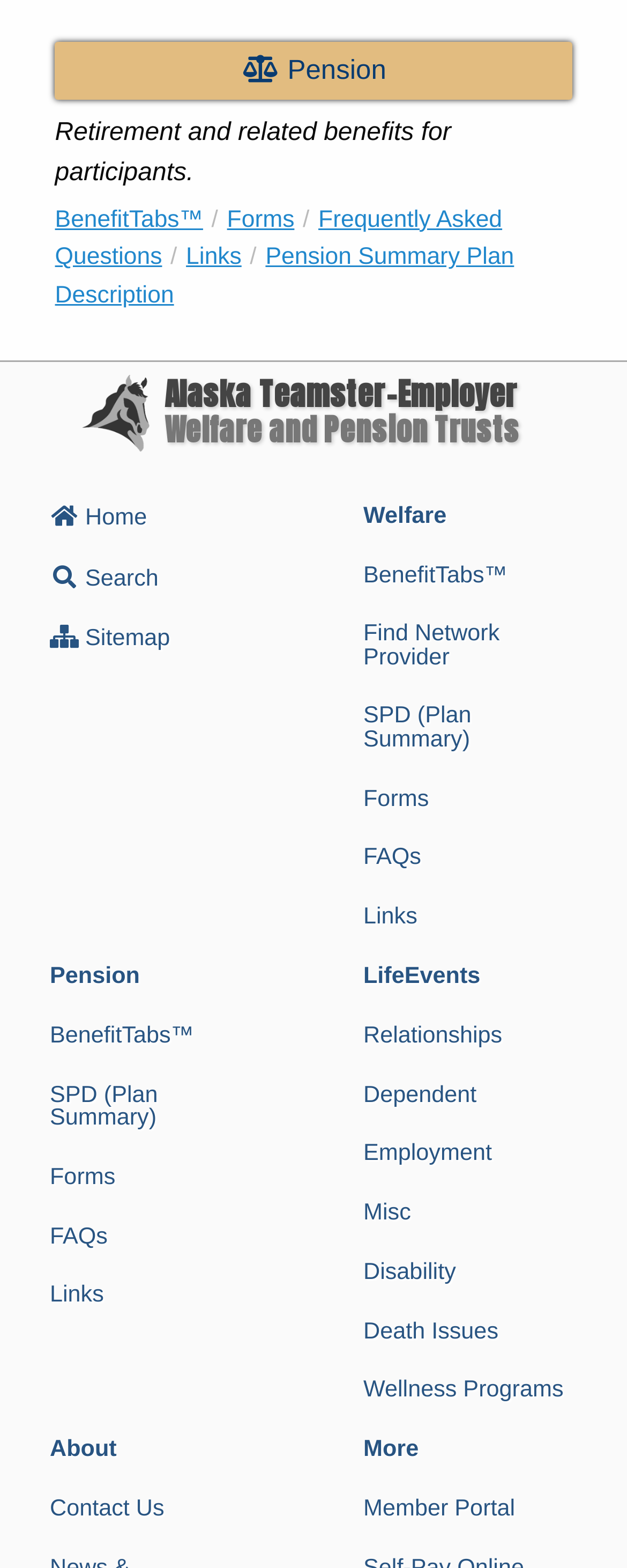What is the purpose of the Forms link?
Using the image provided, answer with just one word or phrase.

Related to benefits